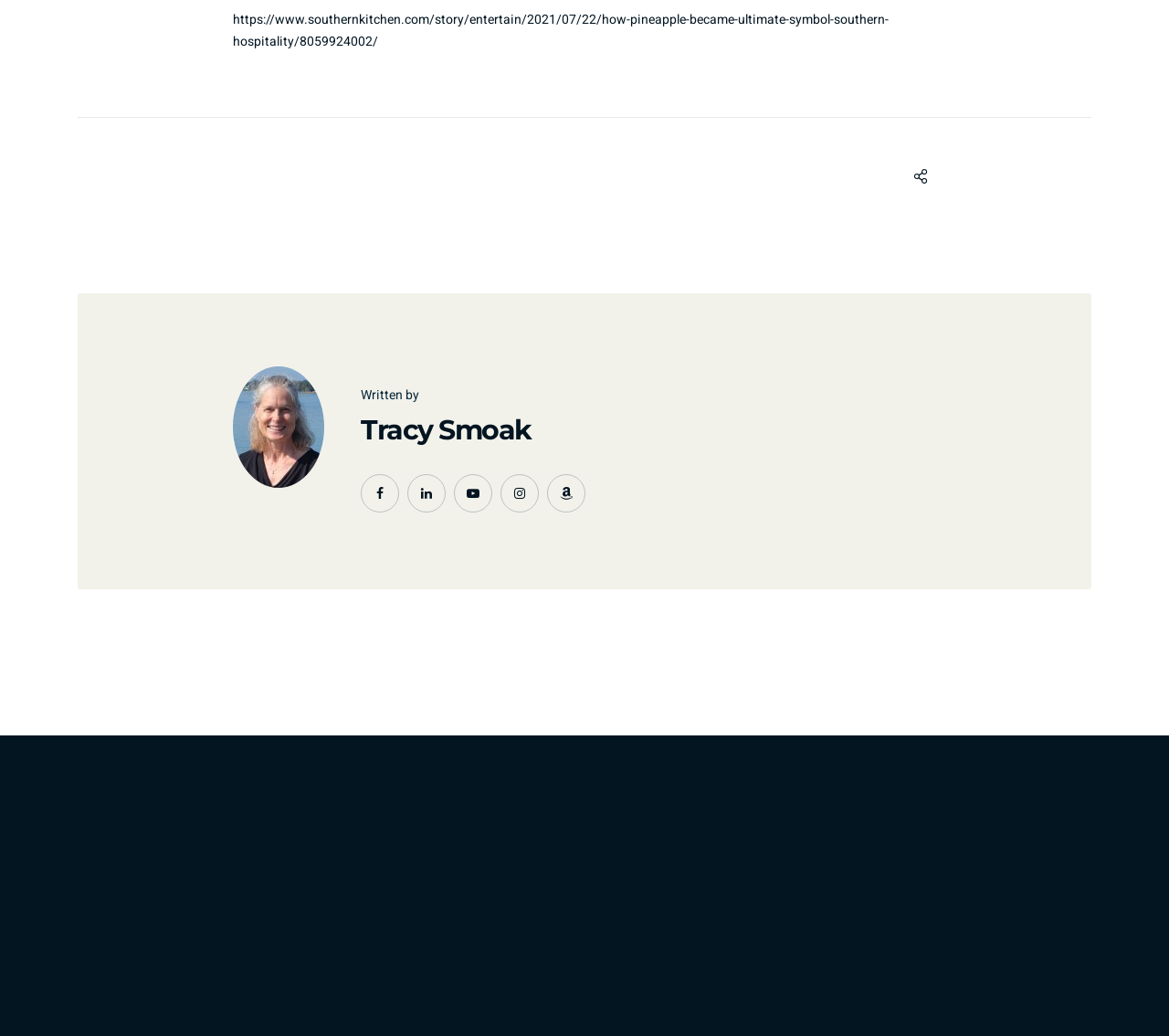What is the URL of the article?
Analyze the image and provide a thorough answer to the question.

The URL of the article can be found in the link element, which is a child of the root element and has a bounding box coordinate of [0.199, 0.01, 0.76, 0.049].